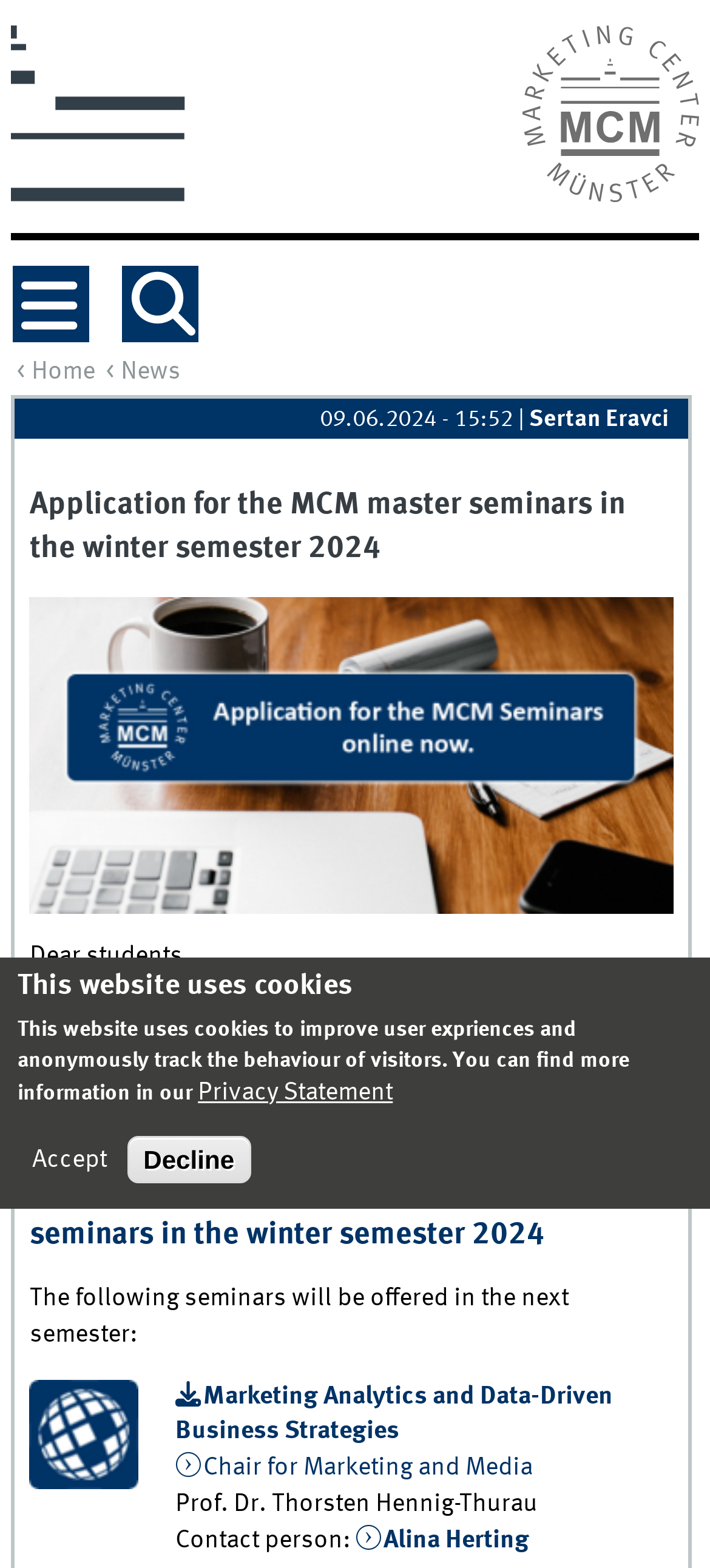Given the element description: "Accept", predict the bounding box coordinates of the UI element it refers to, using four float numbers between 0 and 1, i.e., [left, top, right, bottom].

[0.025, 0.73, 0.171, 0.749]